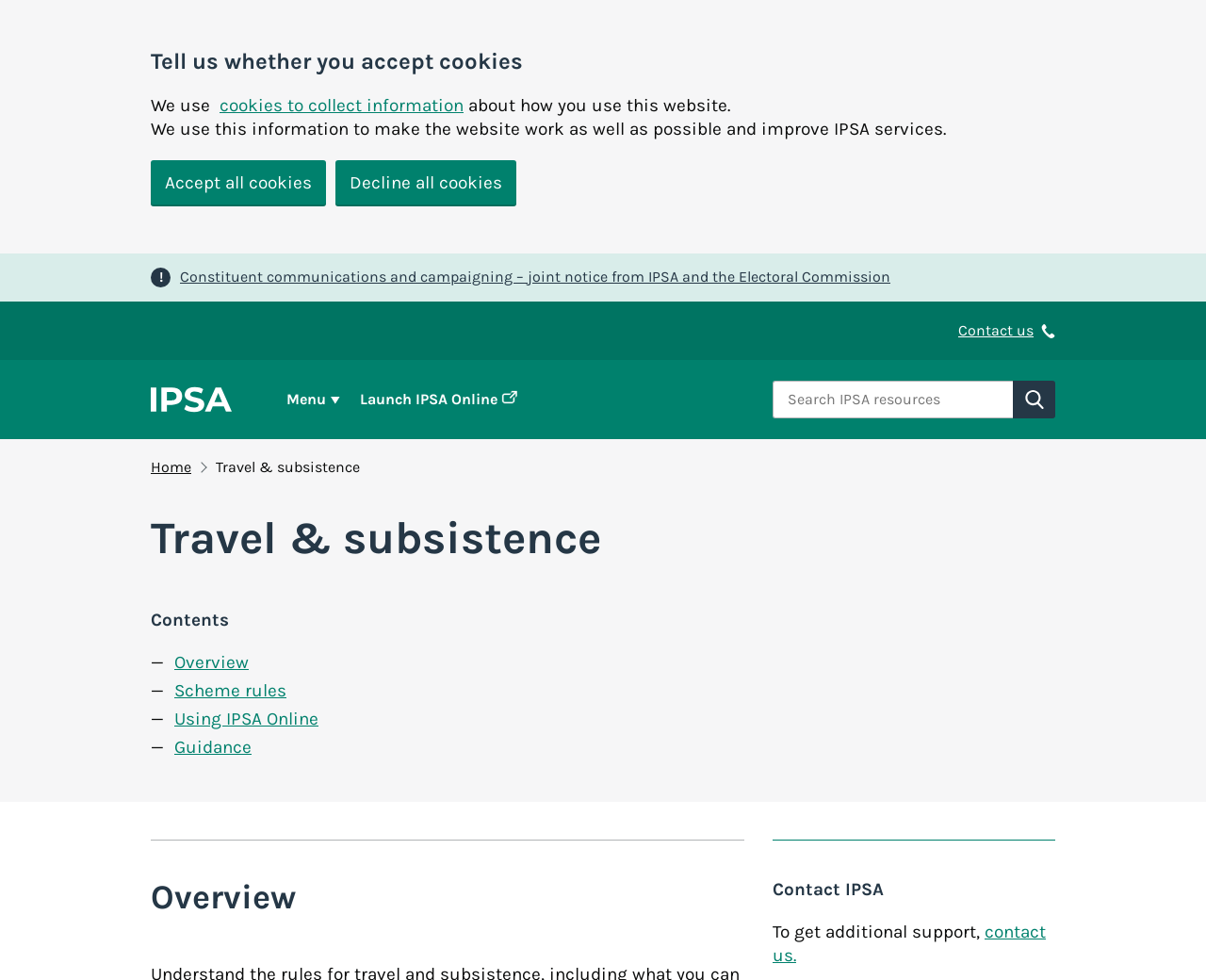What is the purpose of the 'Contact us' link?
Look at the screenshot and respond with a single word or phrase.

To get additional support